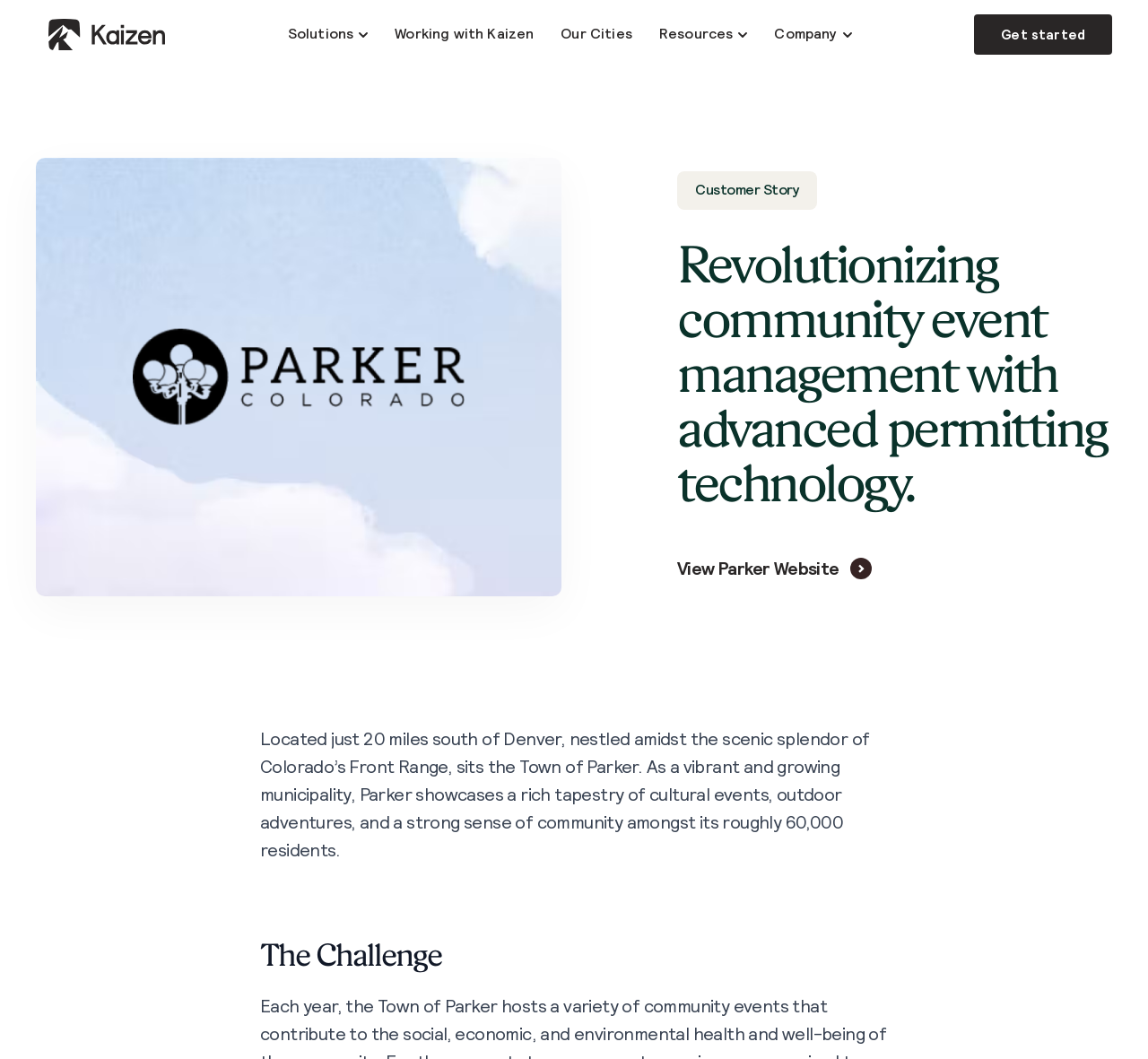Answer with a single word or phrase: 
What is the purpose of the 'View Parker Website' link?

To view the Parker website